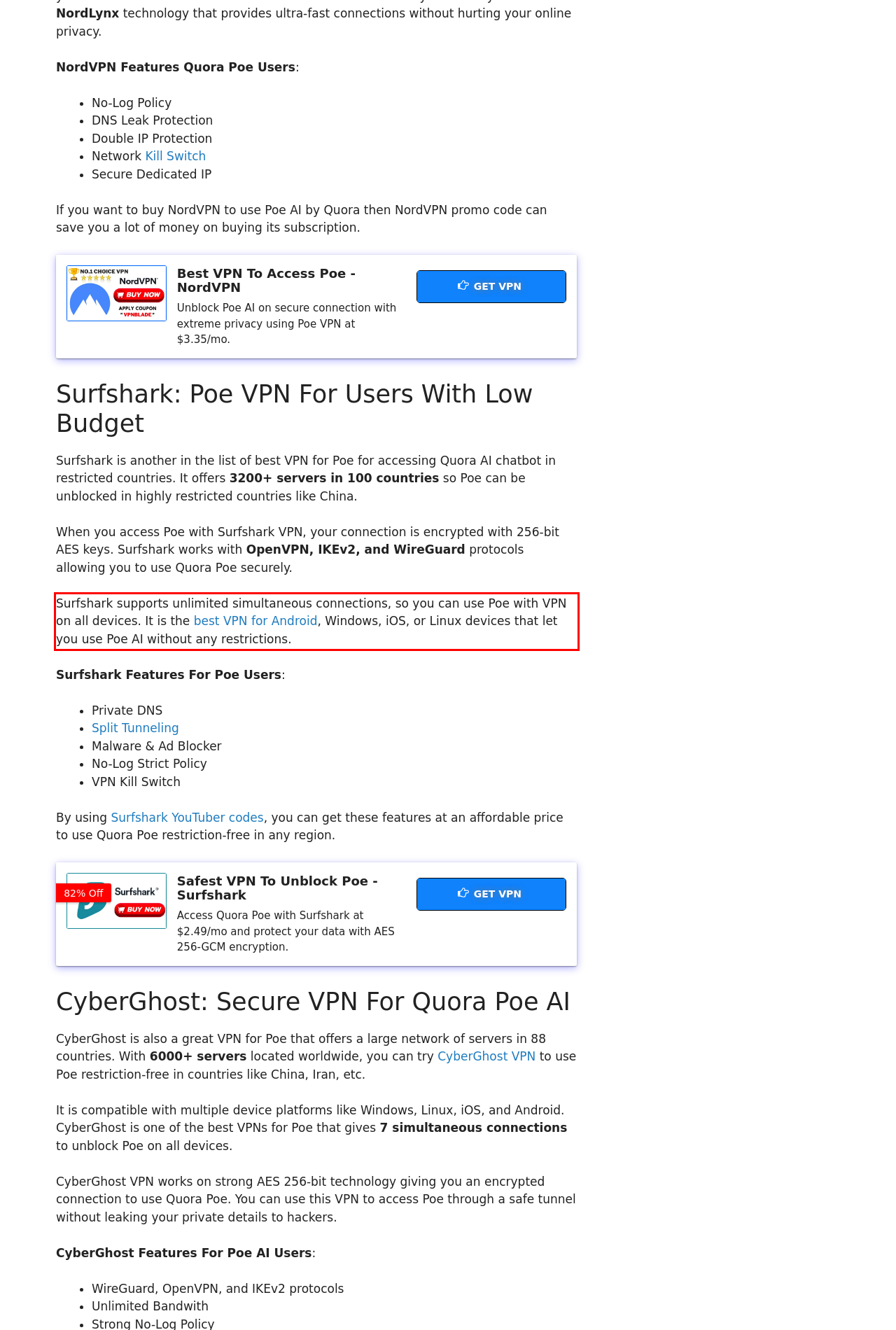Please analyze the screenshot of a webpage and extract the text content within the red bounding box using OCR.

Surfshark supports unlimited simultaneous connections, so you can use Poe with VPN on all devices. It is the best VPN for Android, Windows, iOS, or Linux devices that let you use Poe AI without any restrictions.